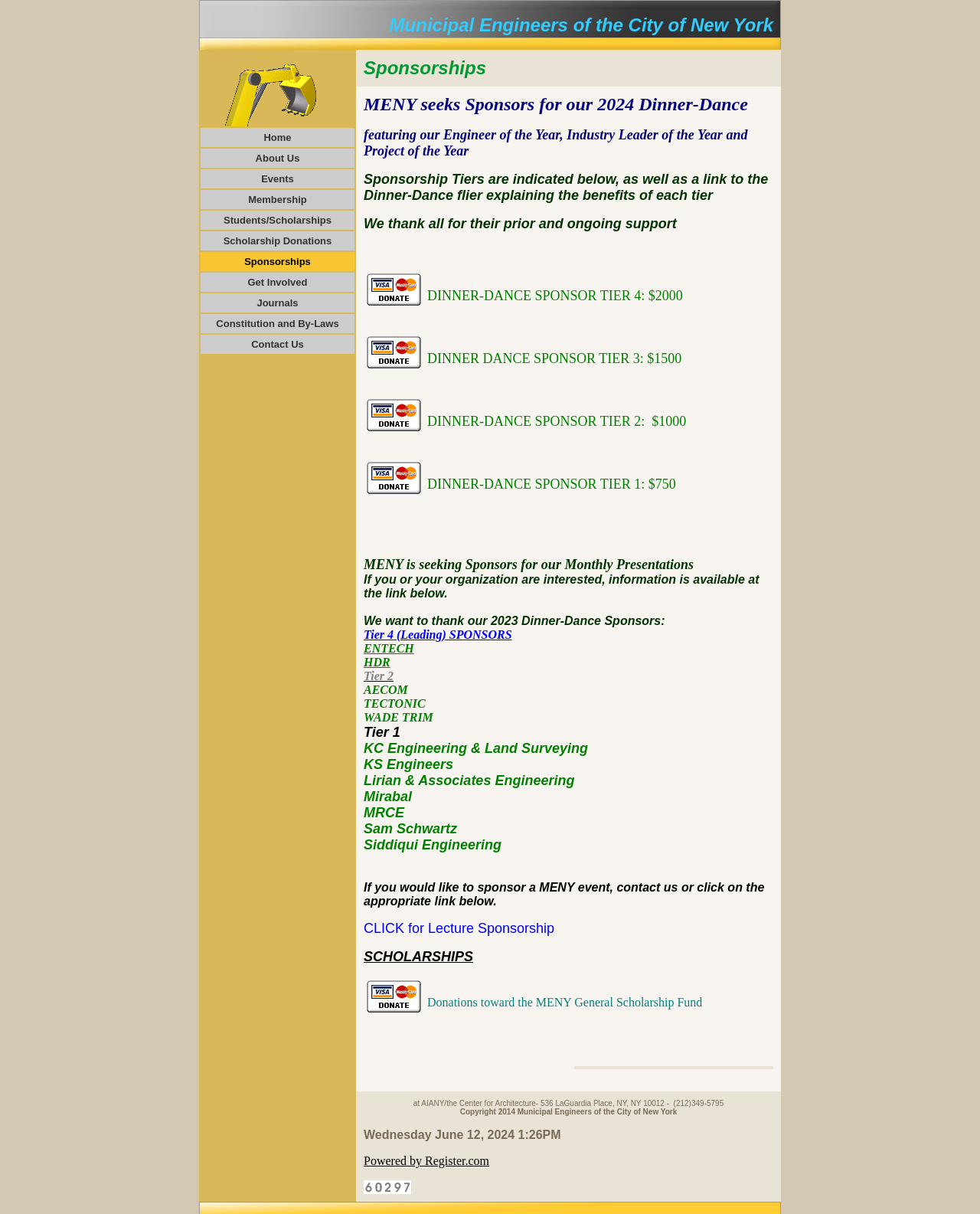Describe all the key features and sections of the webpage thoroughly.

The webpage is about sponsorships, specifically for the Municipal Engineers of the City of New York (MENY). At the top, there is a table with the organization's name and a small image. Below this, there is a large section of text that explains the sponsorship opportunities for MENY's 2024 Dinner-Dance event, including different tiers of sponsorship and their corresponding benefits. The text also thanks previous sponsors and lists them, including ENTECH, HDR, AECOM, and others.

To the left of this text, there is a sidebar with a table of links to other pages on the website, including Home, About Us, Events, Membership, and more. Above this sidebar, there are two small images.

The overall layout of the page is divided into two main sections: the main content area with the sponsorship information and the sidebar with links to other pages. The text is organized into paragraphs and tables, making it easy to read and understand.